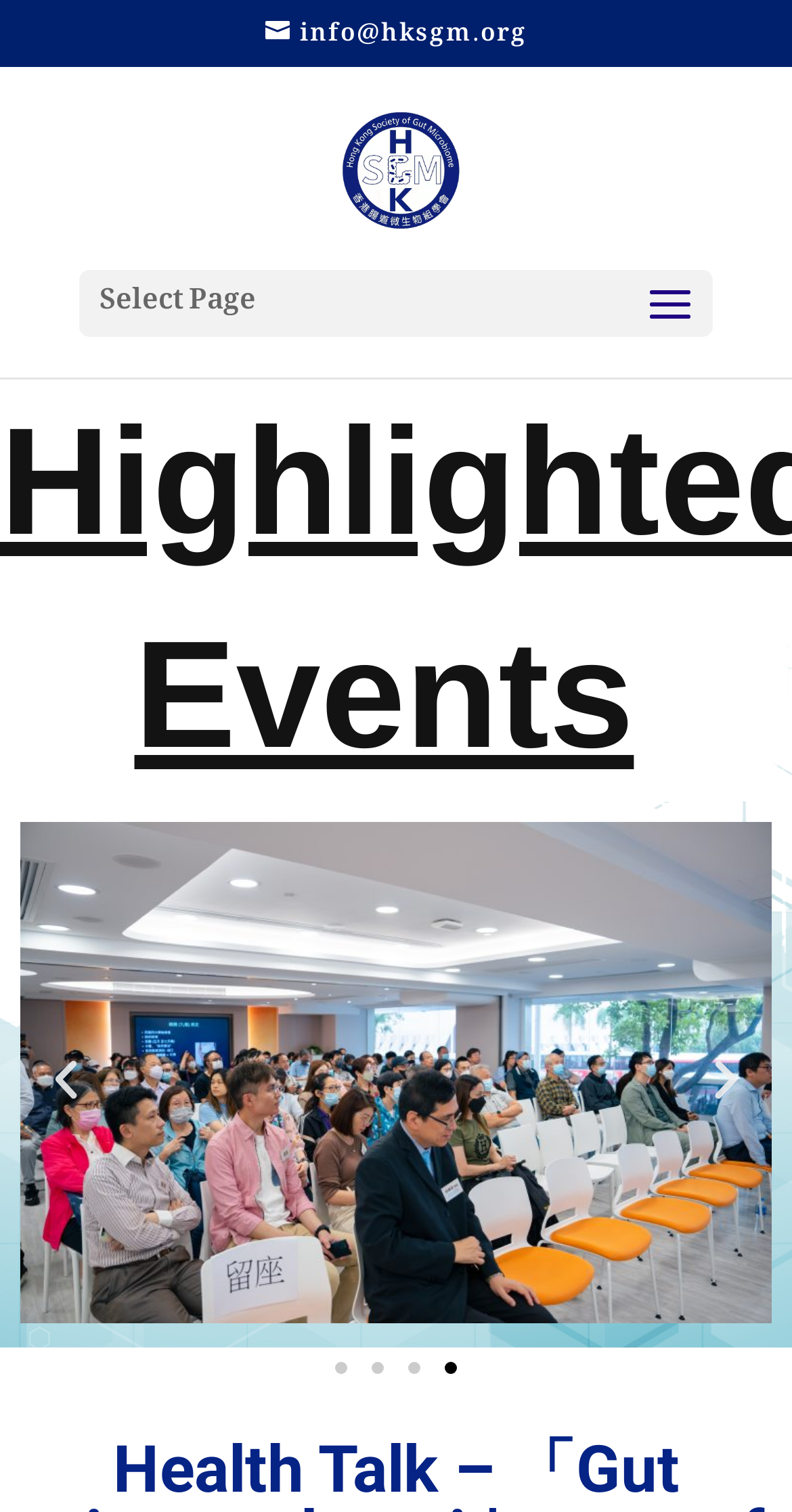Find the bounding box coordinates for the HTML element described in this sentence: "aria-label="Previous slide"". Provide the coordinates as four float numbers between 0 and 1, in the format [left, top, right, bottom].

[0.051, 0.697, 0.115, 0.73]